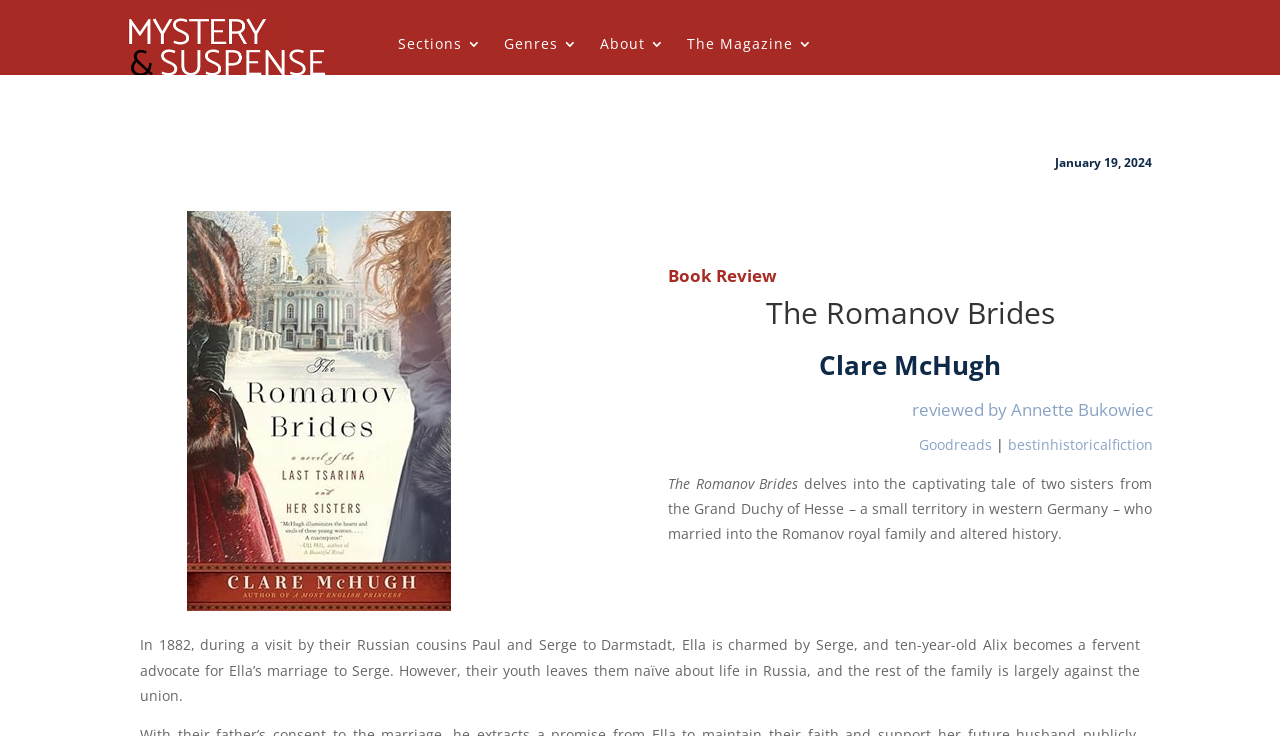Who wrote the book 'The Romanov Brides'?
Please answer the question with a single word or phrase, referencing the image.

Clare McHugh